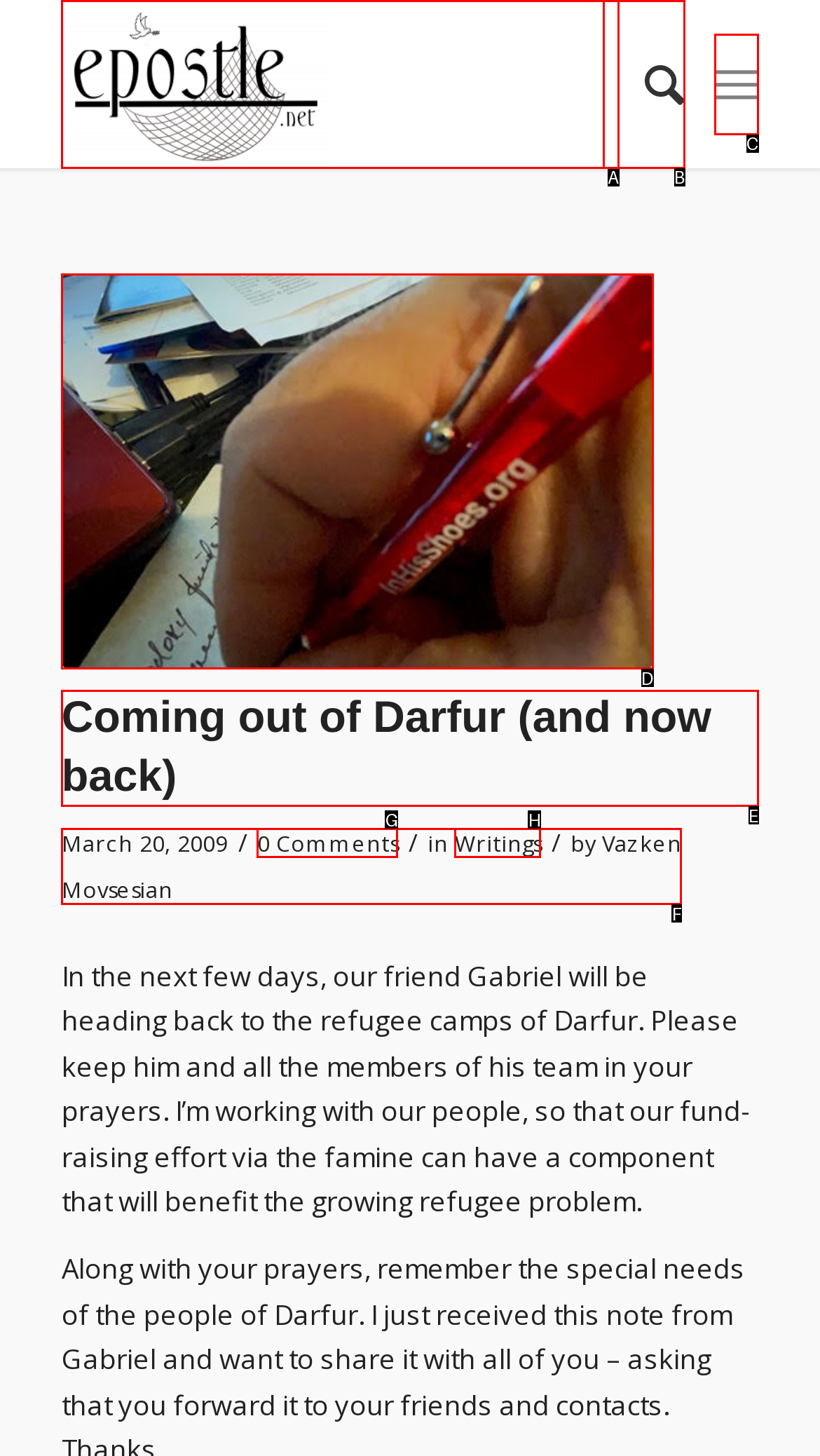Which choice should you pick to execute the task: Read the post titled Coming out of Darfur (and now back)
Respond with the letter associated with the correct option only.

E